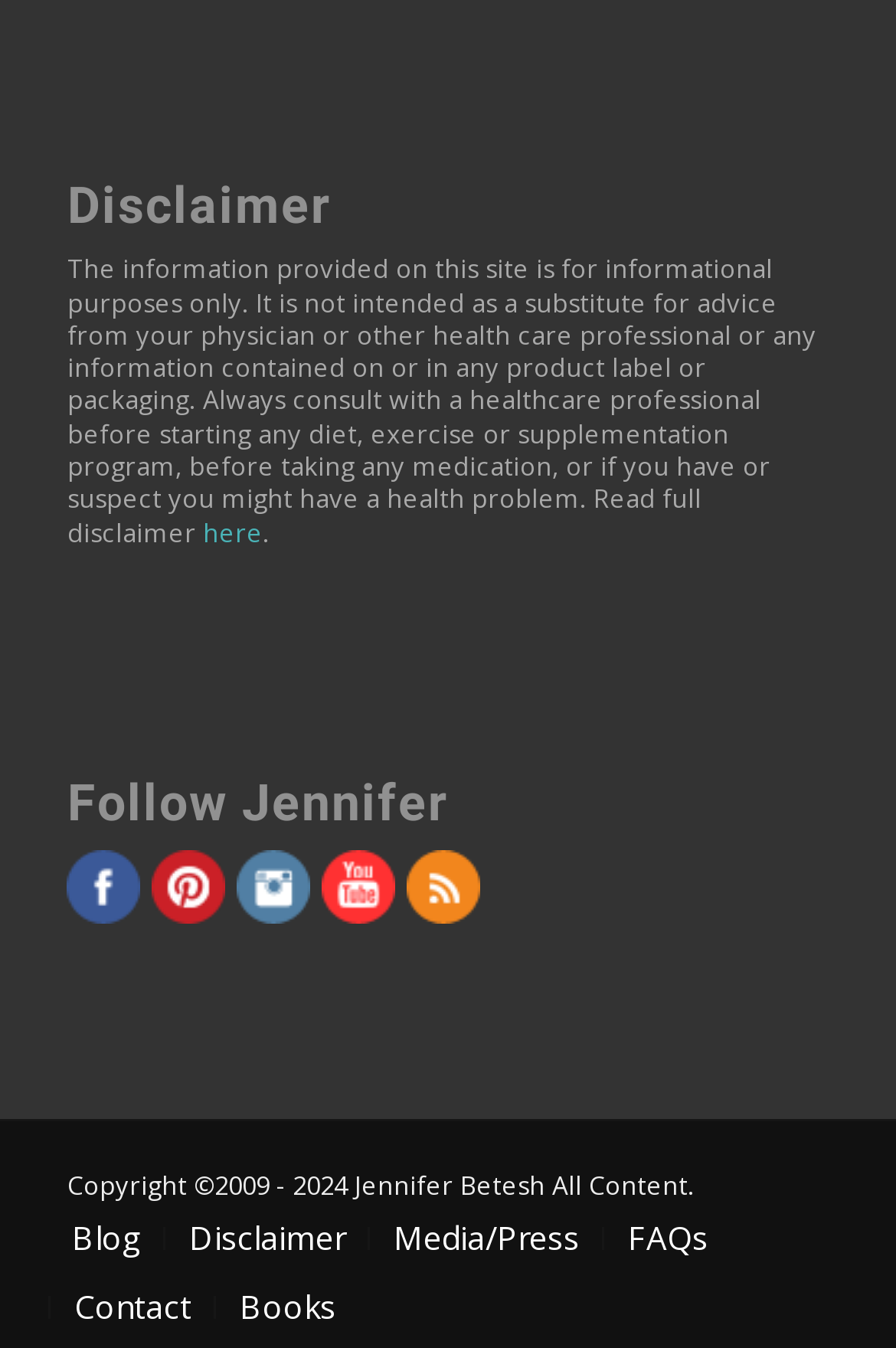How many menu items are available on the webpage?
Use the information from the image to give a detailed answer to the question.

The webpage has a menu section with 6 menu items, namely Blog, Disclaimer, Media/Press, FAQs, Contact, and Books, which can be accessed by clicking on the respective links.